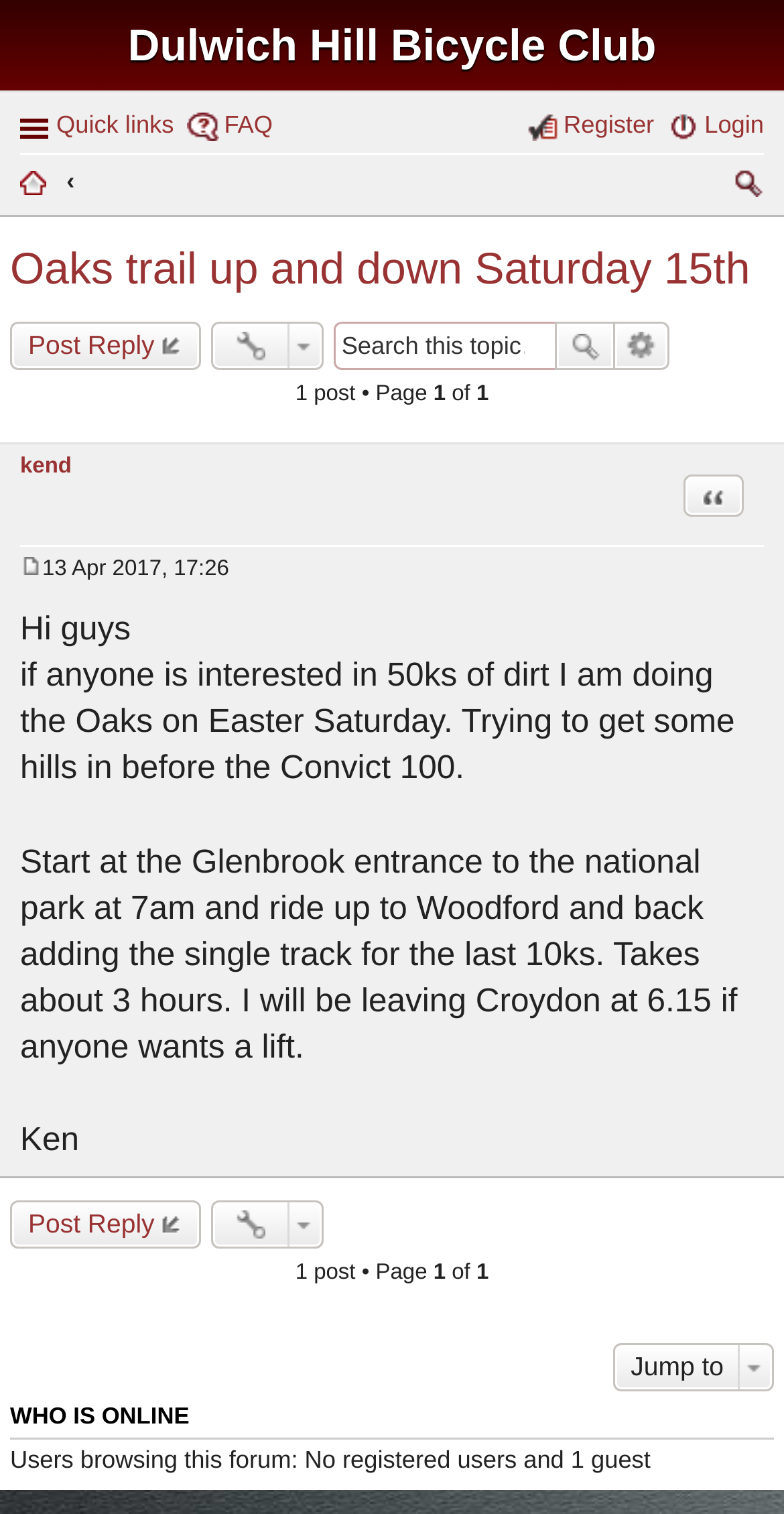Locate the headline of the webpage and generate its content.

Dulwich Hill Bicycle Club